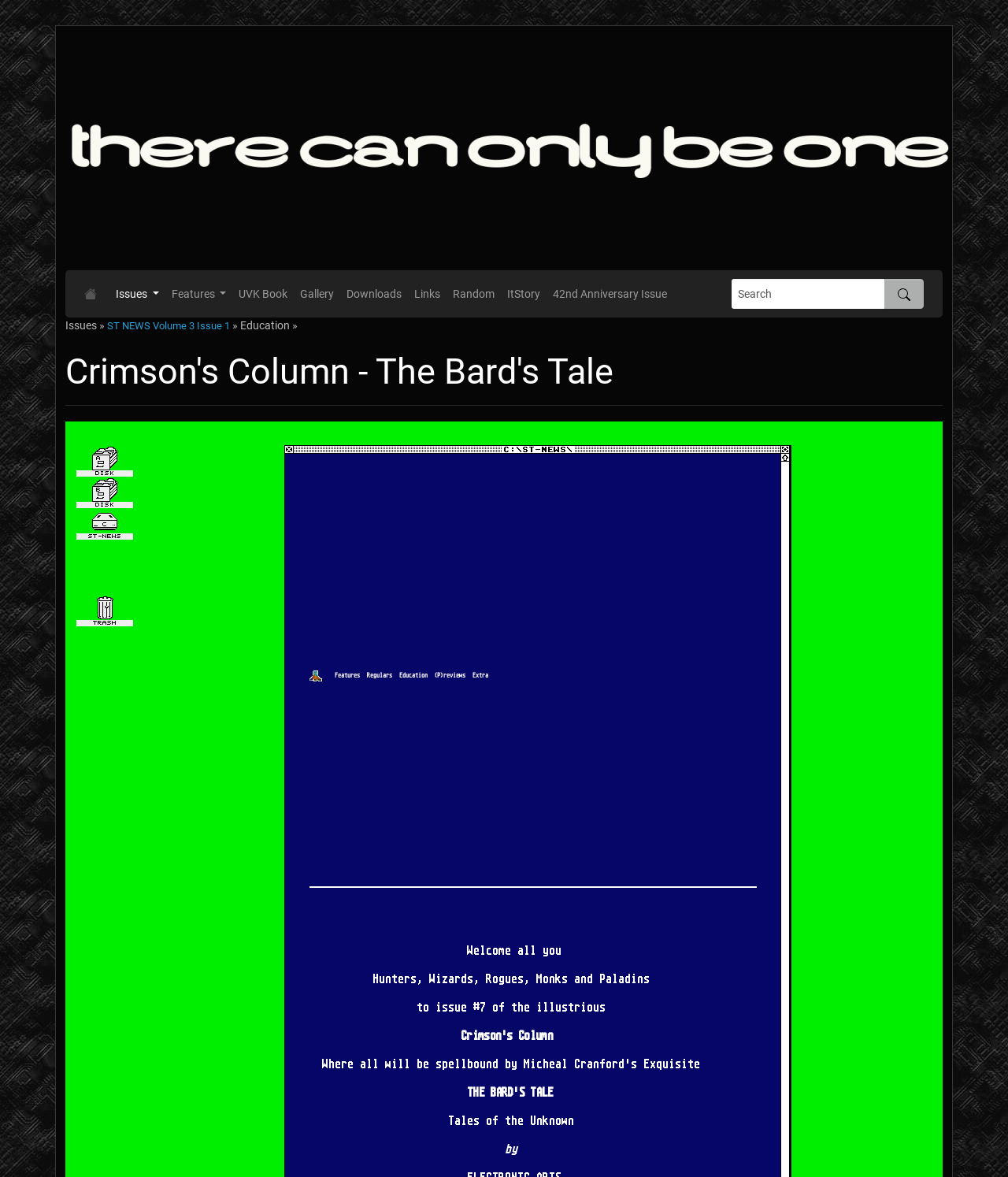What is the purpose of the search box?
Look at the image and respond with a one-word or short phrase answer.

To search the website